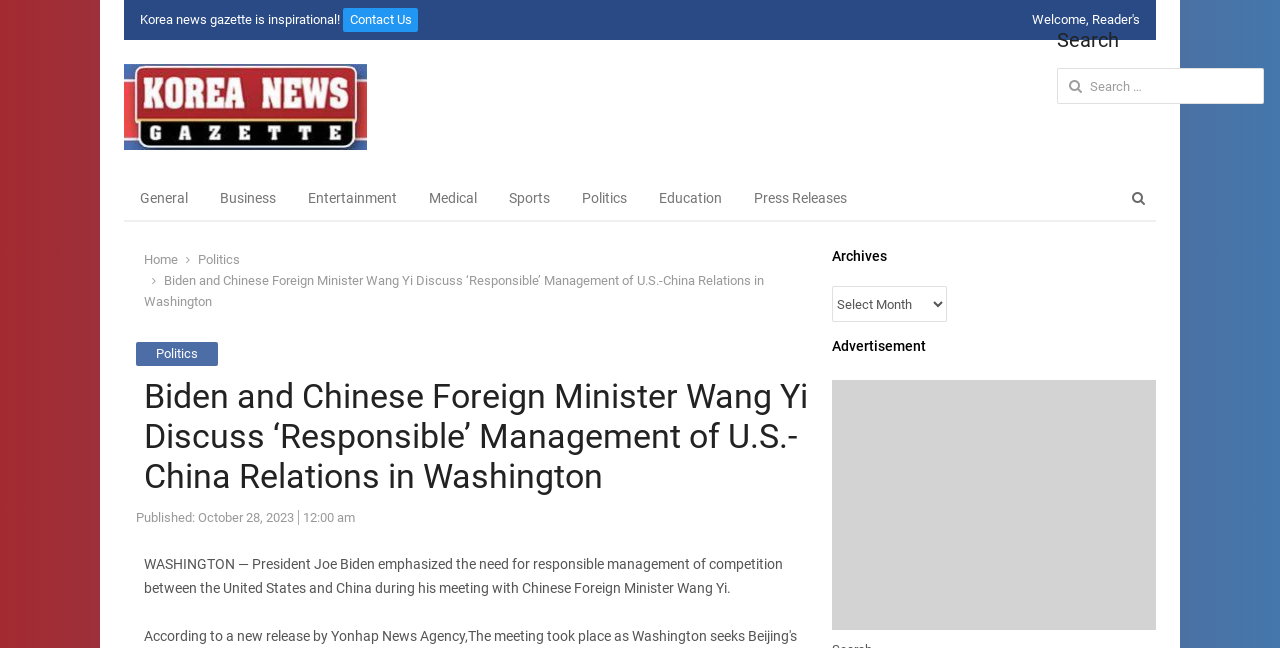Answer the question using only one word or a concise phrase: What is the topic of the current news article?

Biden and Chinese Foreign Minister Wang Yi